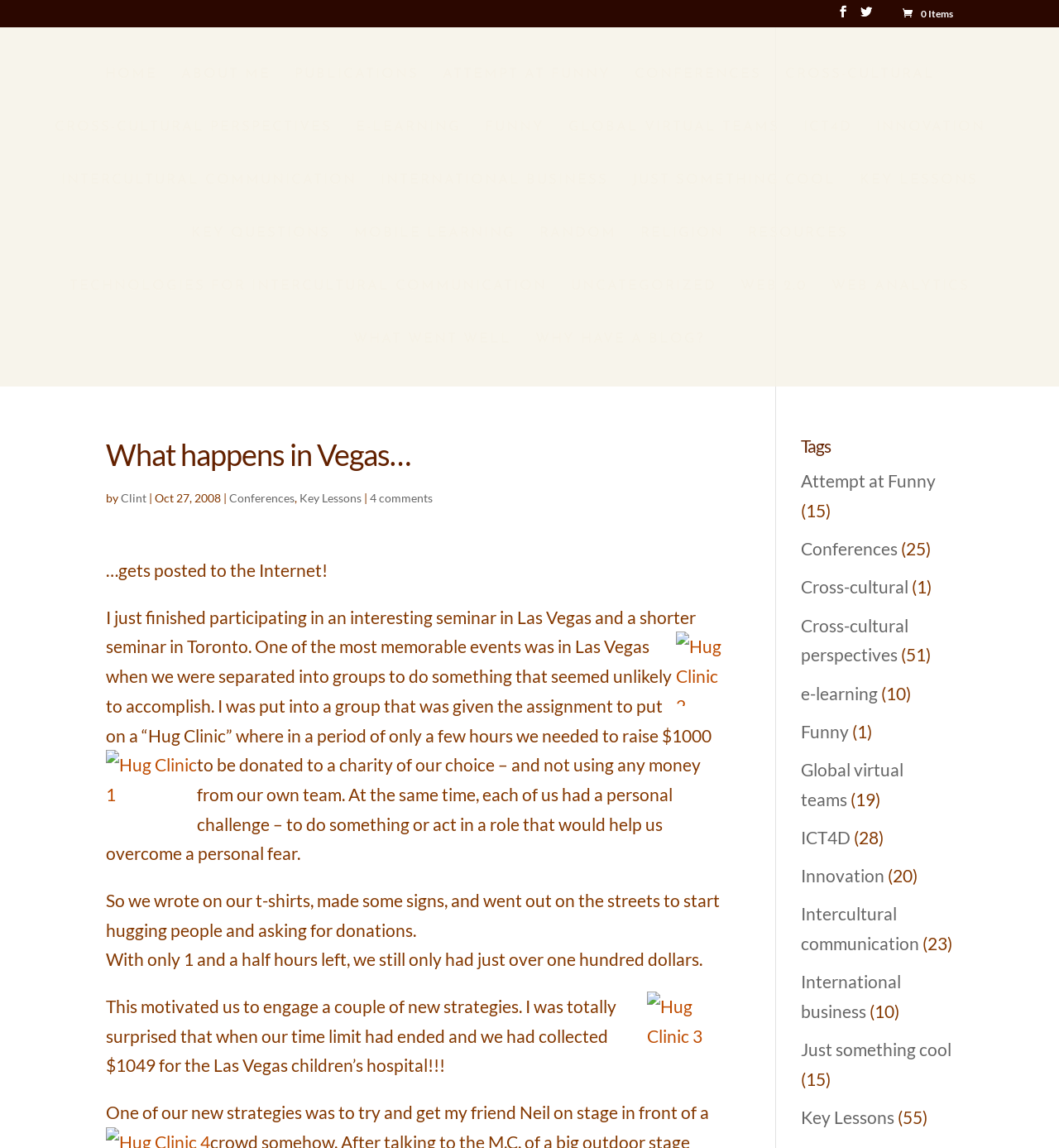Find the bounding box coordinates for the HTML element described as: "About Me". The coordinates should consist of four float values between 0 and 1, i.e., [left, top, right, bottom].

[0.171, 0.059, 0.255, 0.106]